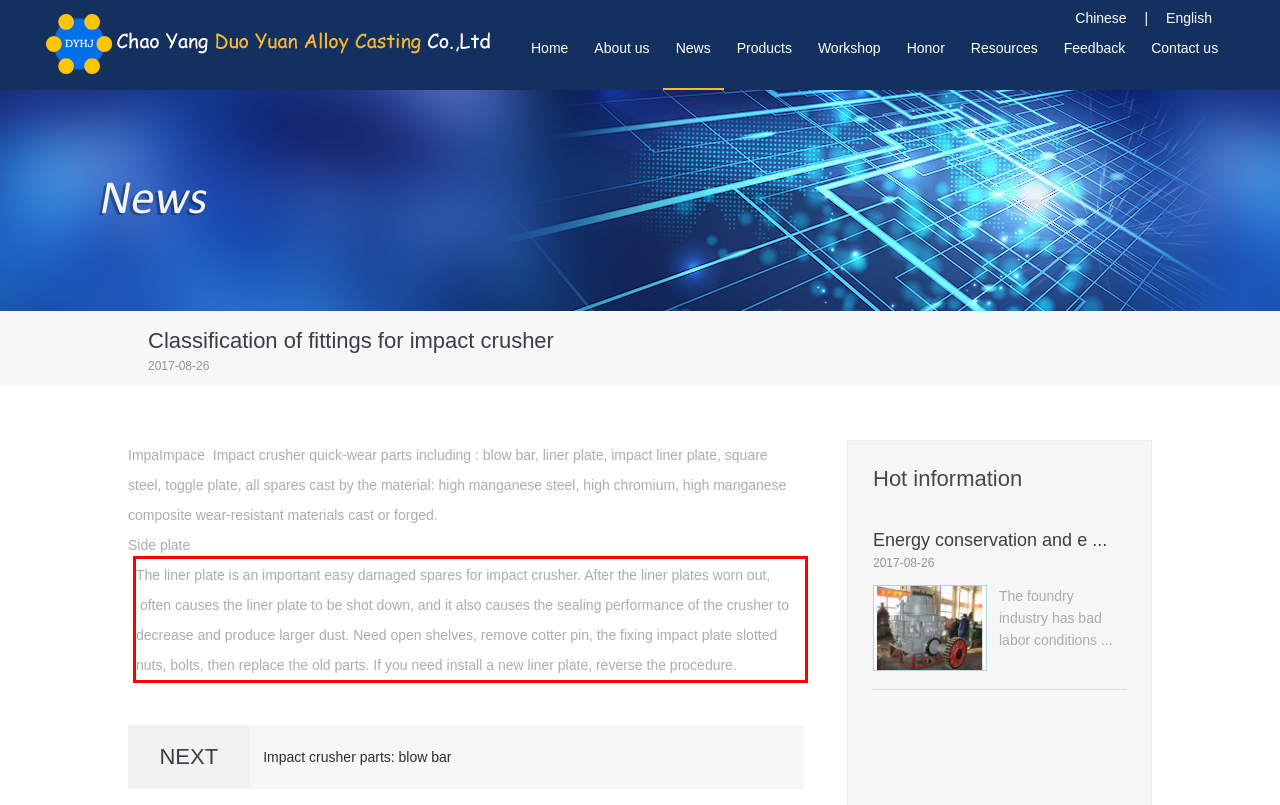You have a screenshot of a webpage with a UI element highlighted by a red bounding box. Use OCR to obtain the text within this highlighted area.

The liner plate is an important easy damaged spares for impact crusher. After the liner plates worn out, often causes the liner plate to be shot down, and it also causes the sealing performance of the crusher to decrease and produce larger dust. Need open shelves, remove cotter pin, the fixing impact plate slotted nuts, bolts, then replace the old parts. If you need install a new liner plate, reverse the procedure.